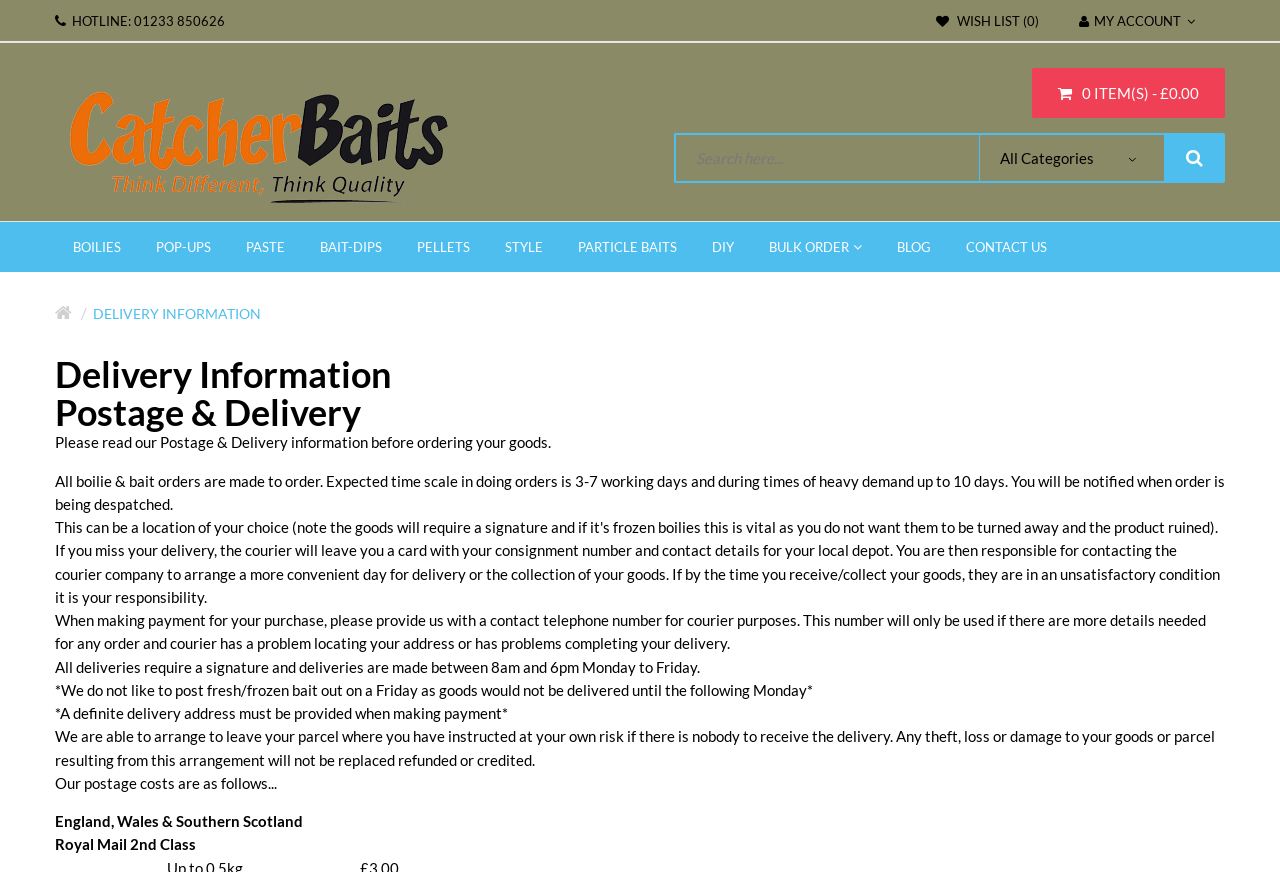Please mark the bounding box coordinates of the area that should be clicked to carry out the instruction: "View BOILIES category".

[0.043, 0.255, 0.109, 0.312]